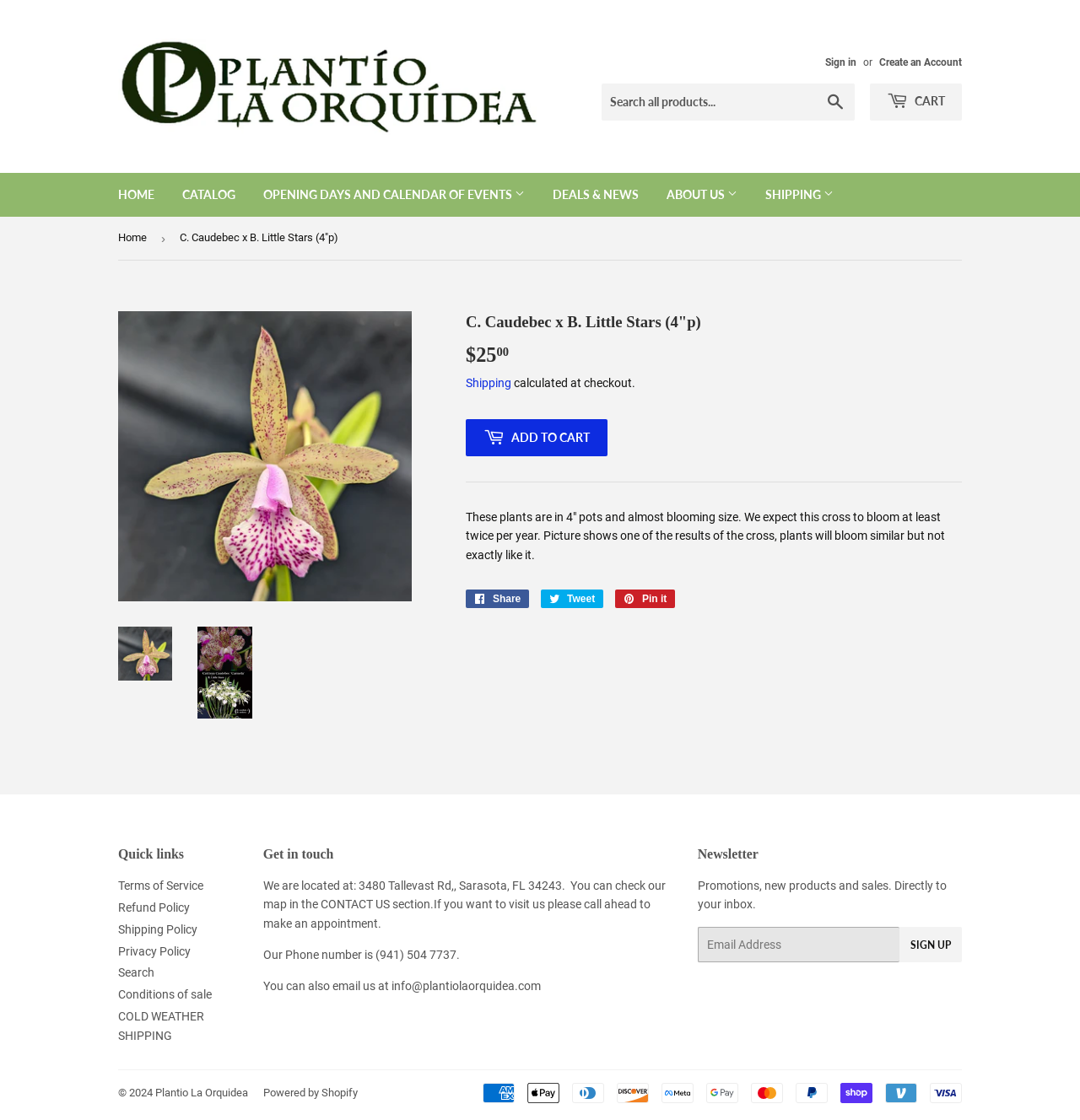Using the description: "COLD WEATHER SHIPPING", identify the bounding box of the corresponding UI element in the screenshot.

[0.109, 0.902, 0.189, 0.93]